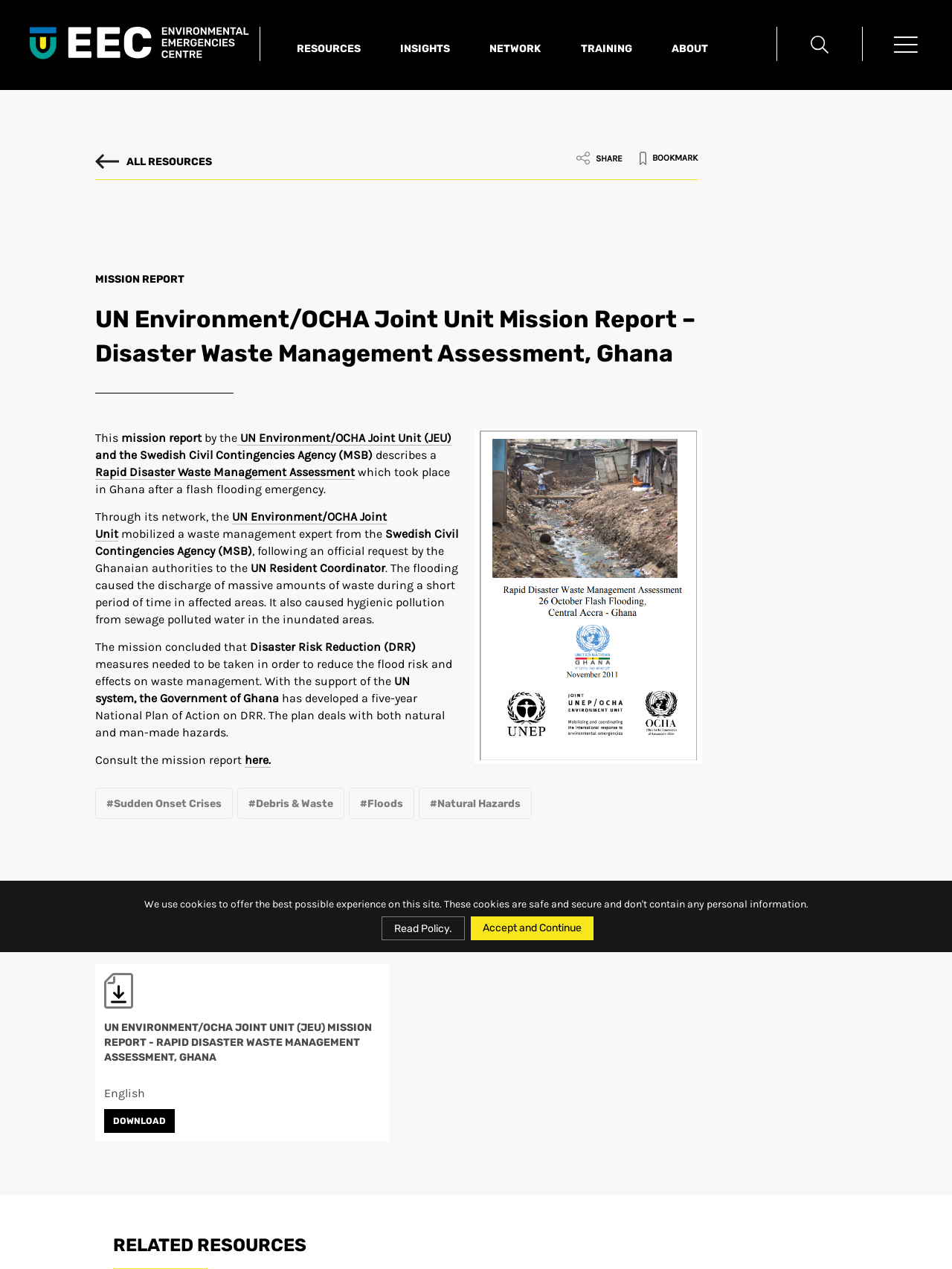Please identify the bounding box coordinates of the region to click in order to complete the given instruction: "read the January 2013 platform policy". The coordinates should be four float numbers between 0 and 1, i.e., [left, top, right, bottom].

None